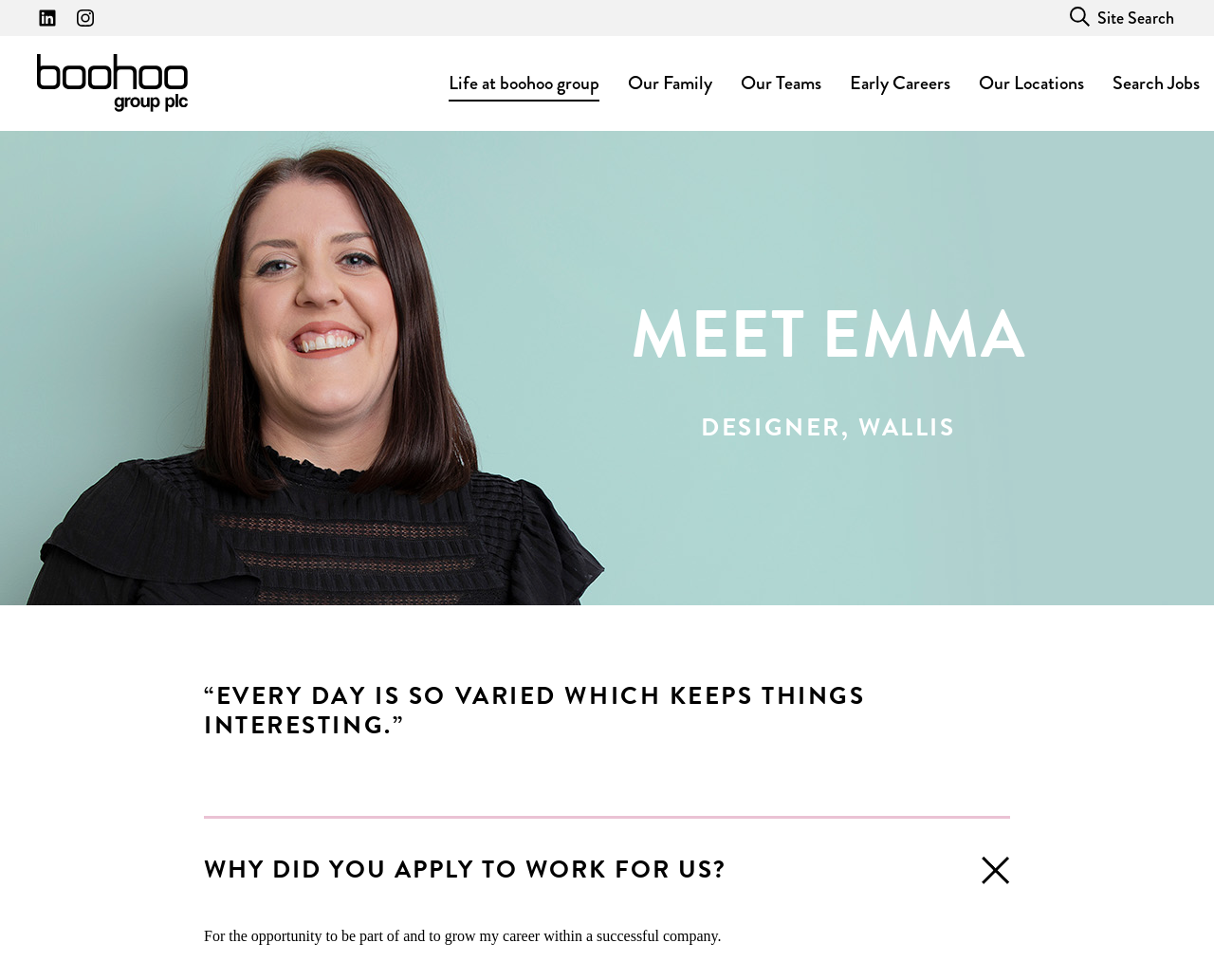Pinpoint the bounding box coordinates of the clickable element to carry out the following instruction: "Learn more about Life at boohoo group."

[0.358, 0.071, 0.505, 0.099]